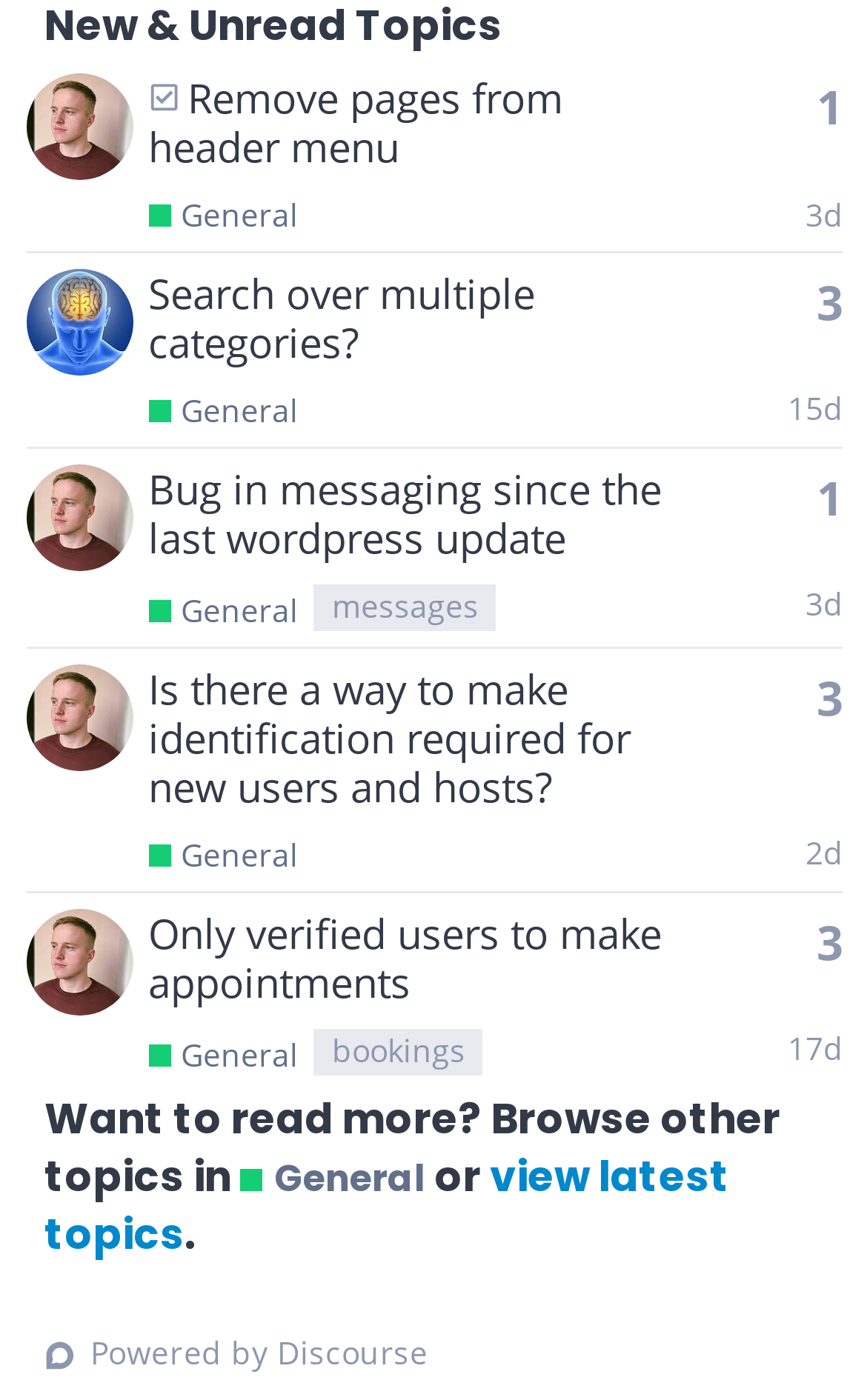Determine the bounding box coordinates of the clickable element to complete this instruction: "Read topic 'Remove pages from header menu'". Provide the coordinates in the format of four float numbers between 0 and 1, [left, top, right, bottom].

[0.171, 0.049, 0.649, 0.124]